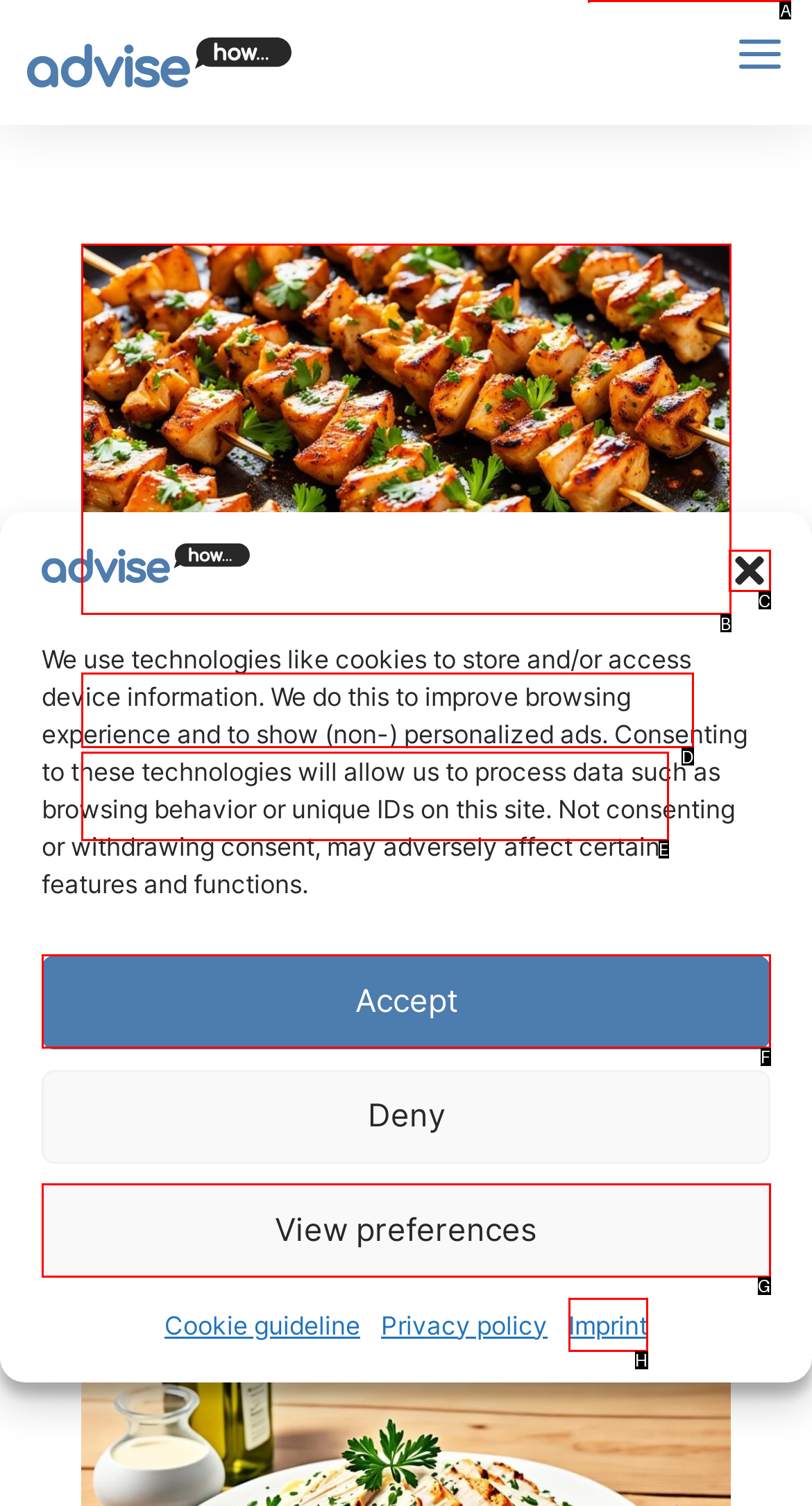What option should I click on to execute the task: search for something? Give the letter from the available choices.

A